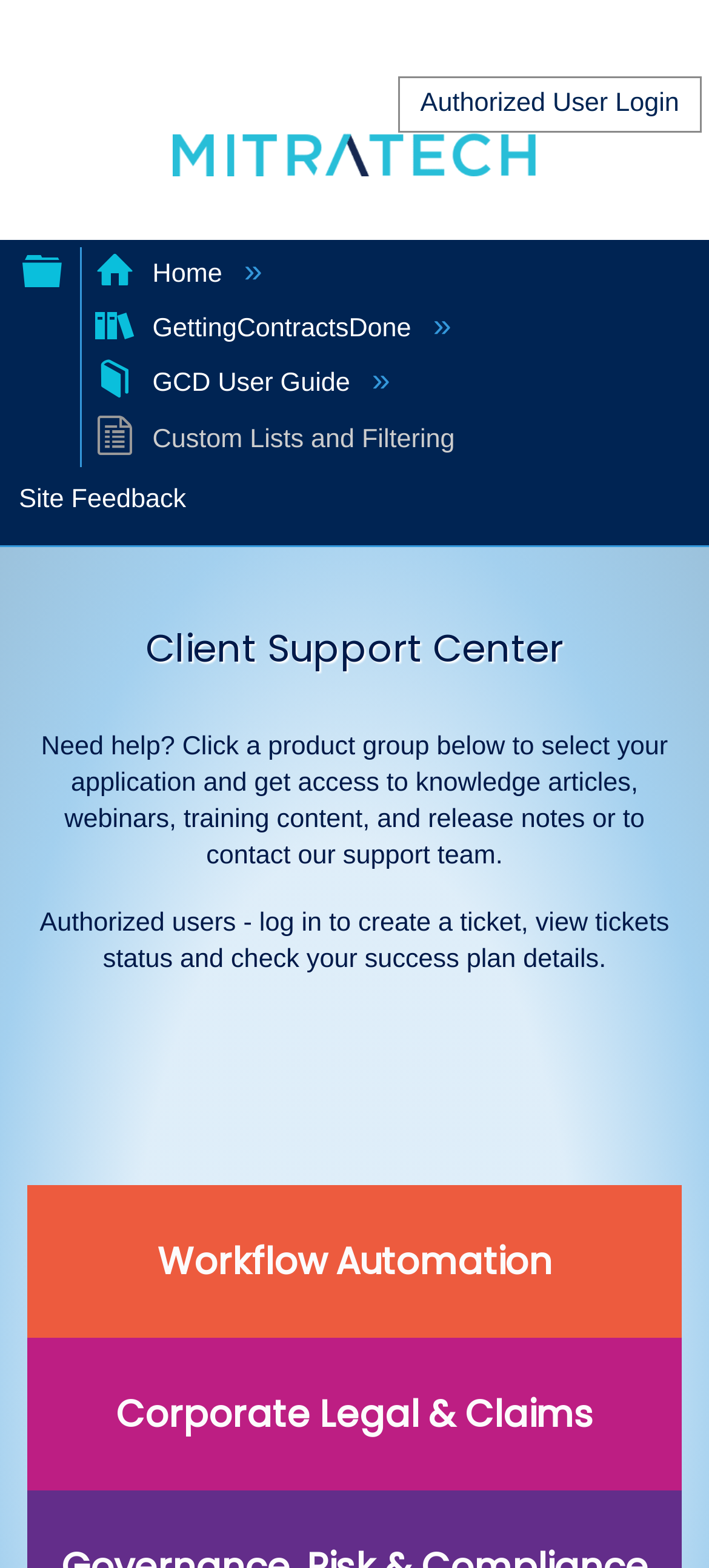How many links are there in the top navigation bar?
Please analyze the image and answer the question with as much detail as possible.

The top navigation bar contains links to 'Home', 'GettingContractsDone', 'GCD User Guide', and 'Site Feedback', which makes a total of 4 links.